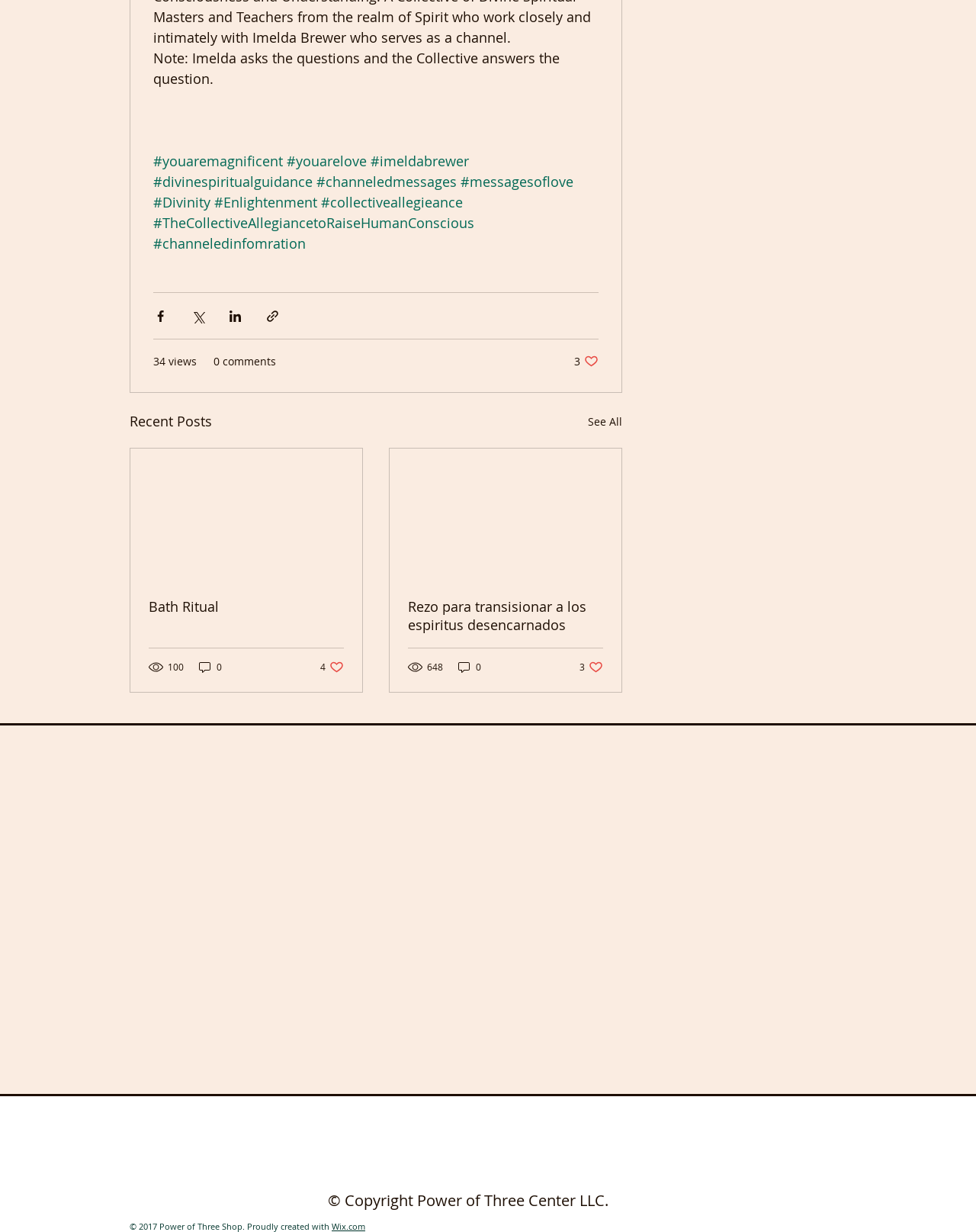Please determine the bounding box coordinates for the UI element described as: "parent_node: Bath Ritual".

[0.134, 0.364, 0.371, 0.47]